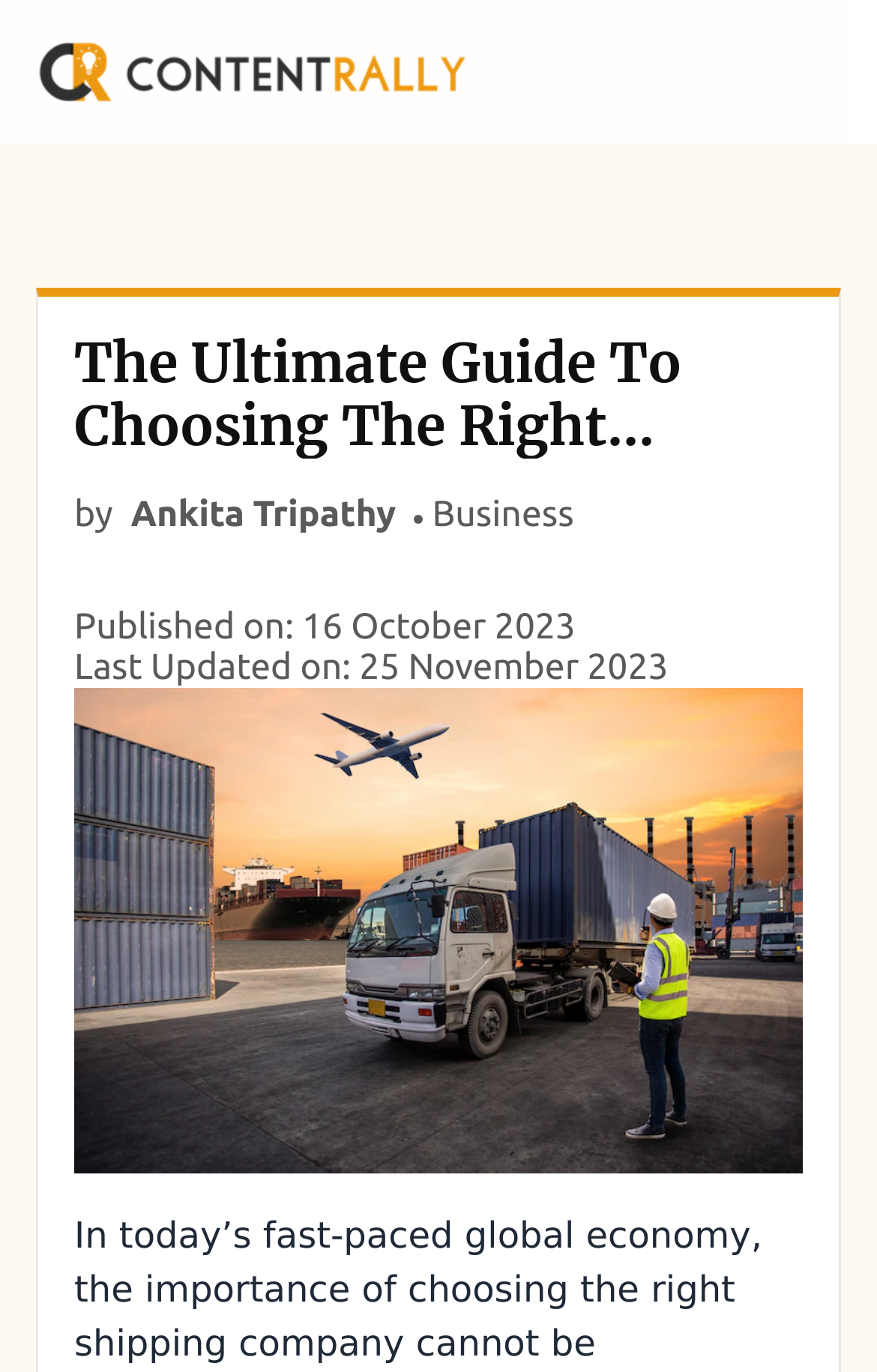What is the author of the article?
Look at the image and respond with a one-word or short phrase answer.

Ankita Tripathy